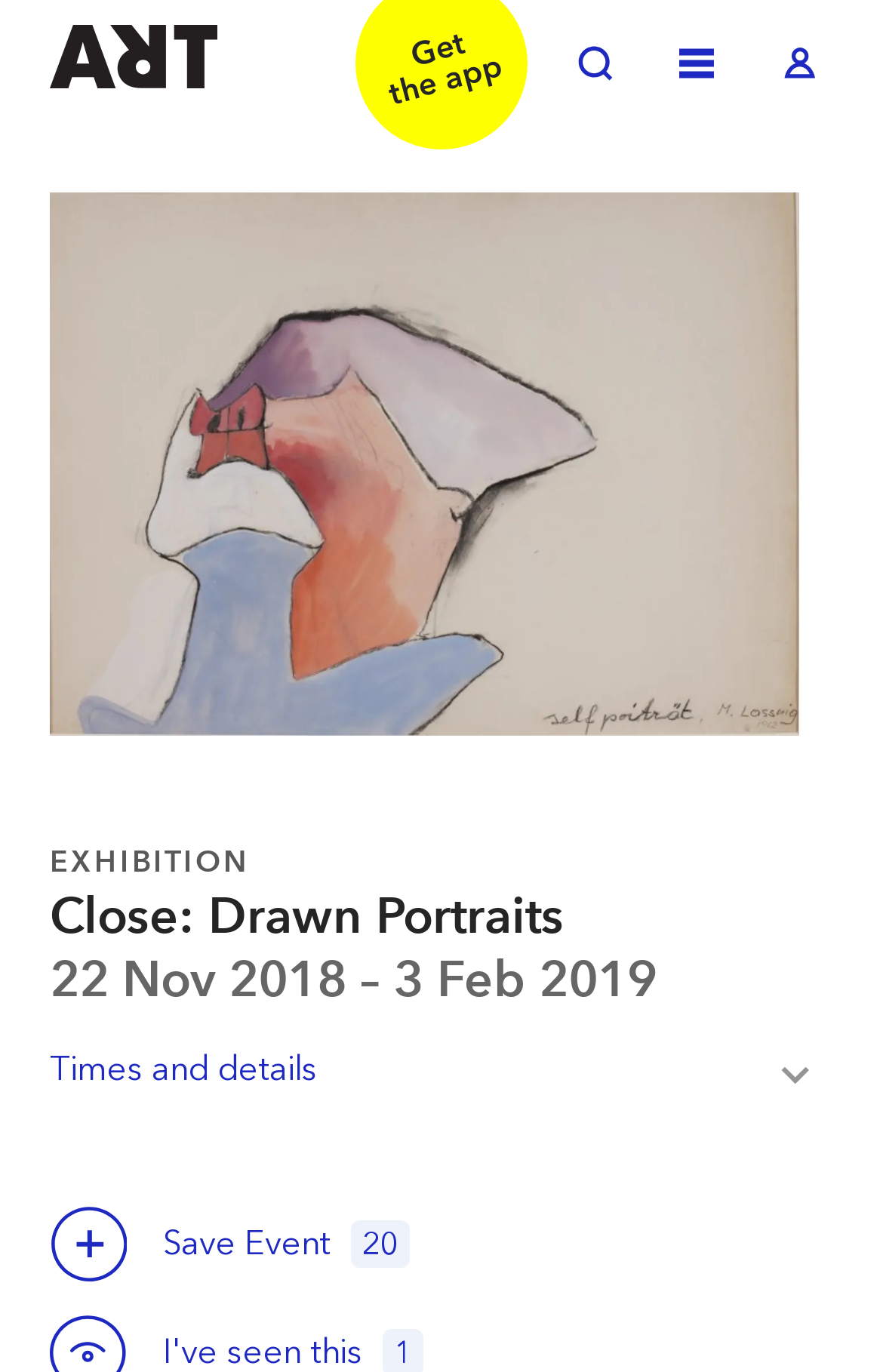Provide the bounding box for the UI element matching this description: "Toggle Menu".

[0.751, 0.023, 0.828, 0.073]